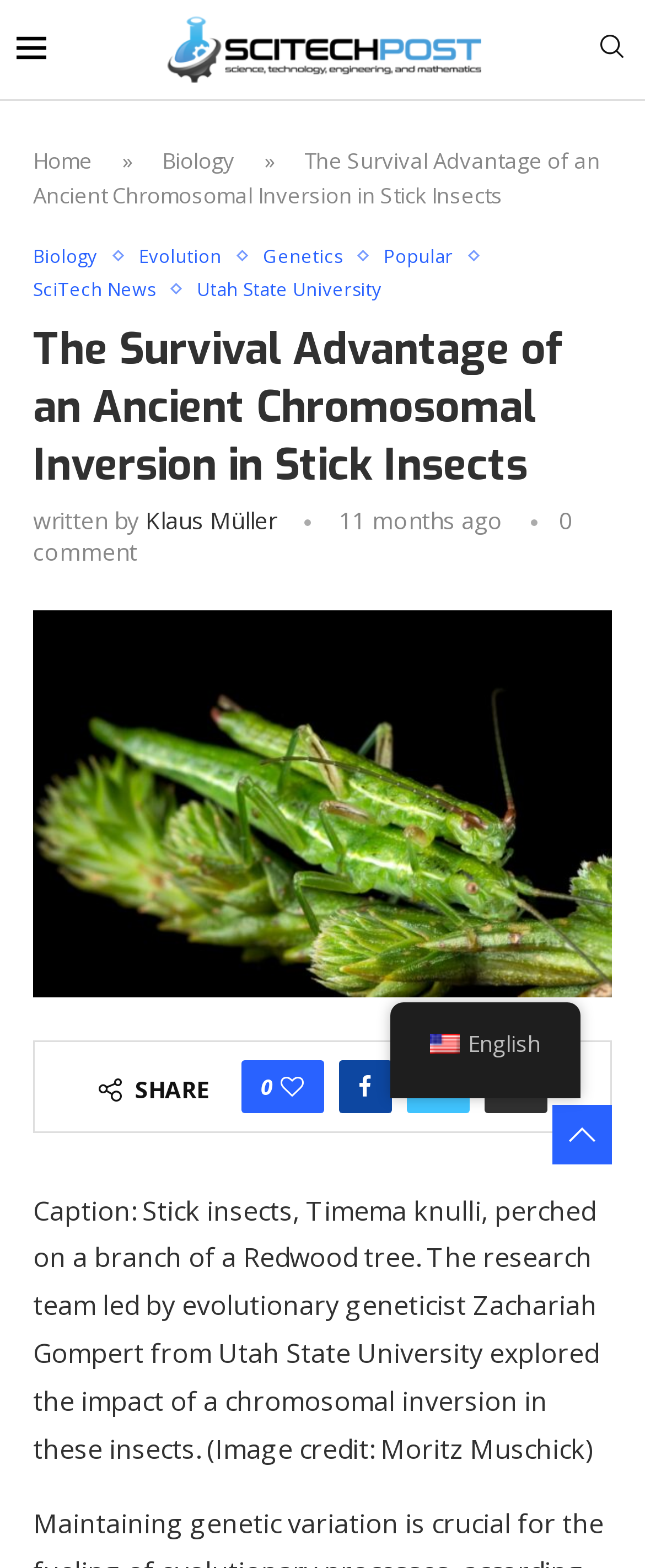Identify the coordinates of the bounding box for the element that must be clicked to accomplish the instruction: "Reply to the post".

None